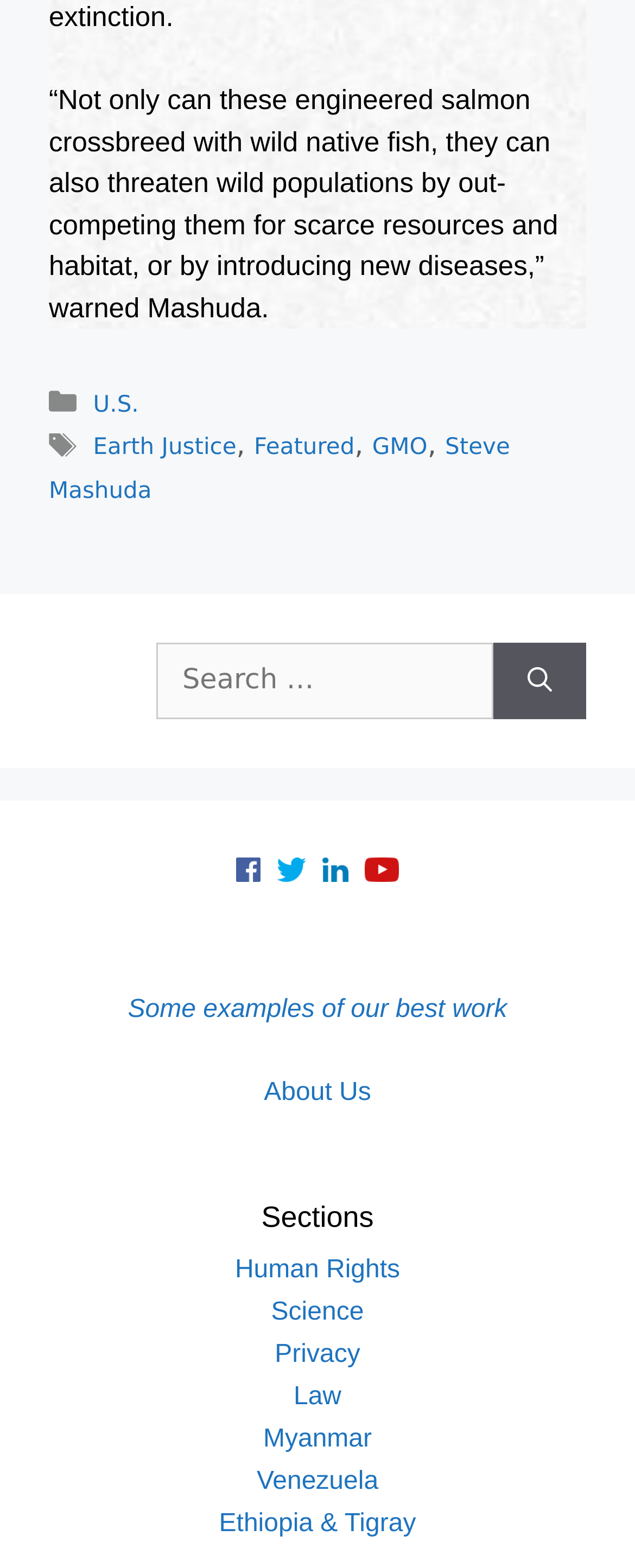What is the purpose of the search box?
Look at the screenshot and give a one-word or phrase answer.

Search for content